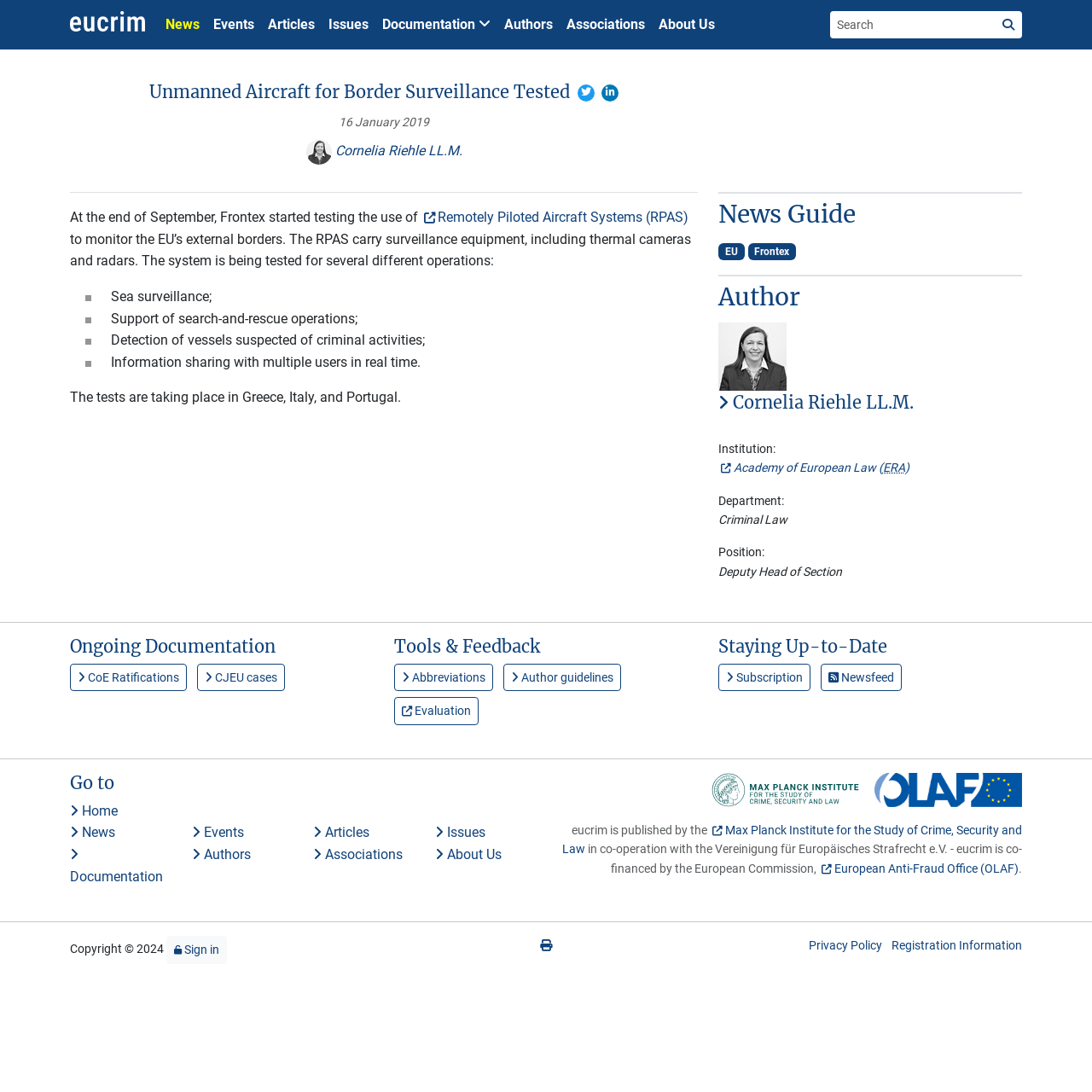Bounding box coordinates are specified in the format (top-left x, top-left y, bottom-right x, bottom-right y). All values are floating point numbers bounded between 0 and 1. Please provide the bounding box coordinate of the region this sentence describes: CoE Ratifications

[0.064, 0.608, 0.171, 0.633]